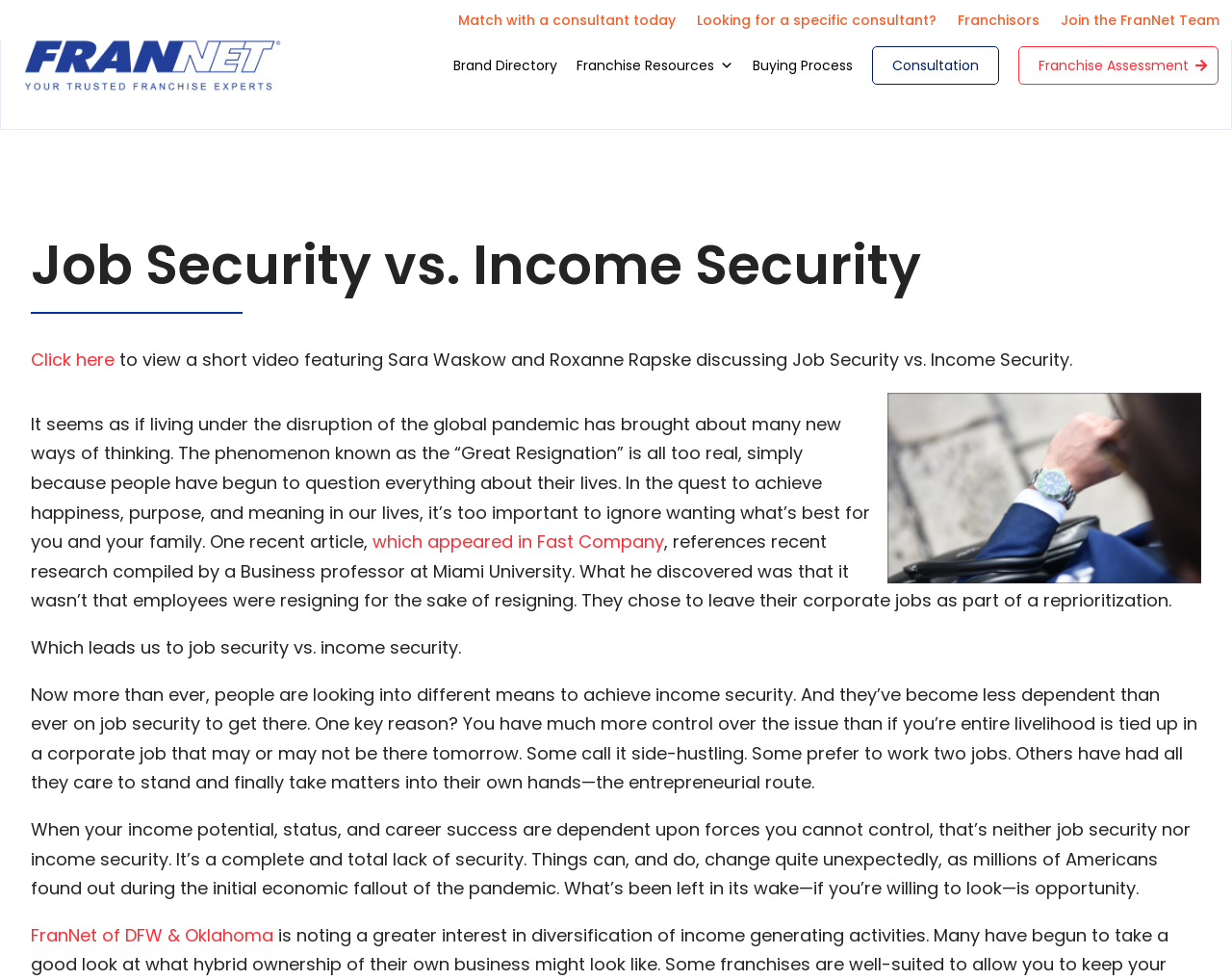Determine the bounding box coordinates of the section to be clicked to follow the instruction: "View a short video". The coordinates should be given as four float numbers between 0 and 1, formatted as [left, top, right, bottom].

[0.025, 0.355, 0.093, 0.379]